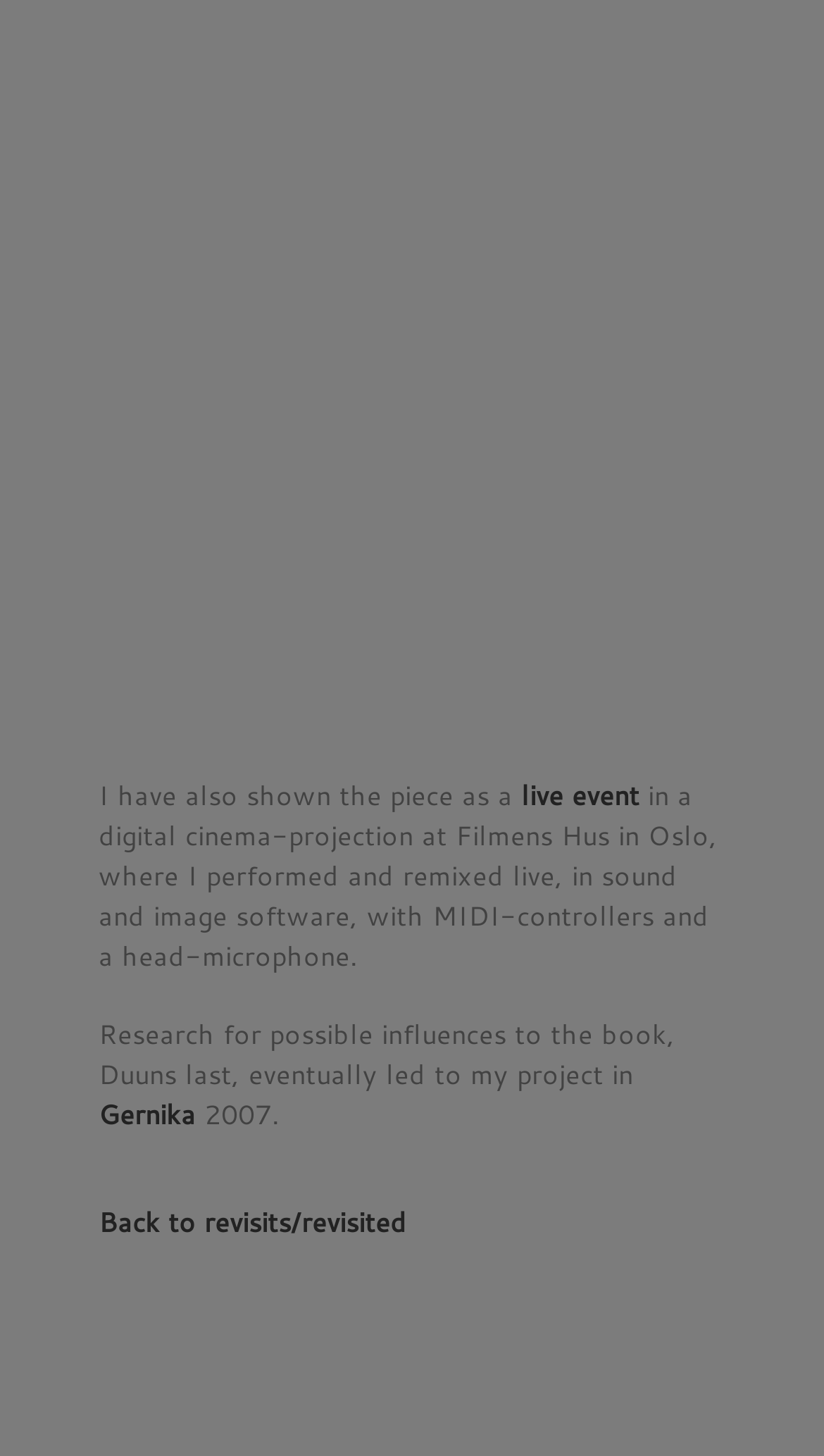What is the link at the bottom of the page?
Please use the image to deliver a detailed and complete answer.

The question asks about the link at the bottom of the page. By reading the text, I found that the link is 'Back to revisits/revisited', which is likely a navigation link to a previous page or section.